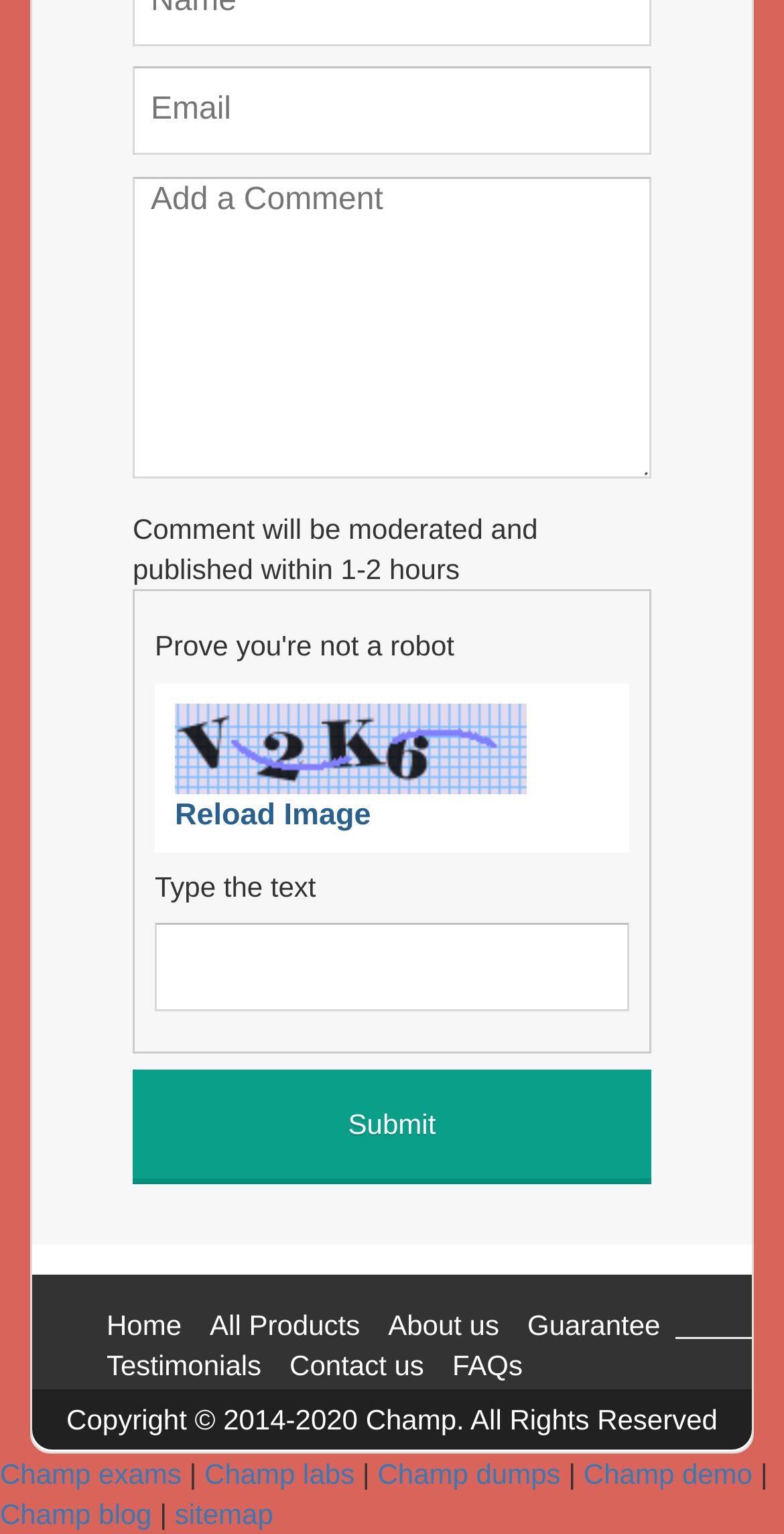Utilize the details in the image to thoroughly answer the following question: How many links are there in the footer section?

The footer section is located at the bottom of the webpage and contains links to various pages. By counting the links, I found that there are 9 links in total, including 'Home', 'All Products', 'About us', 'Guarantee', 'Testimonials', 'Contact us', 'FAQs', 'Champ exams', and 'sitemap'.